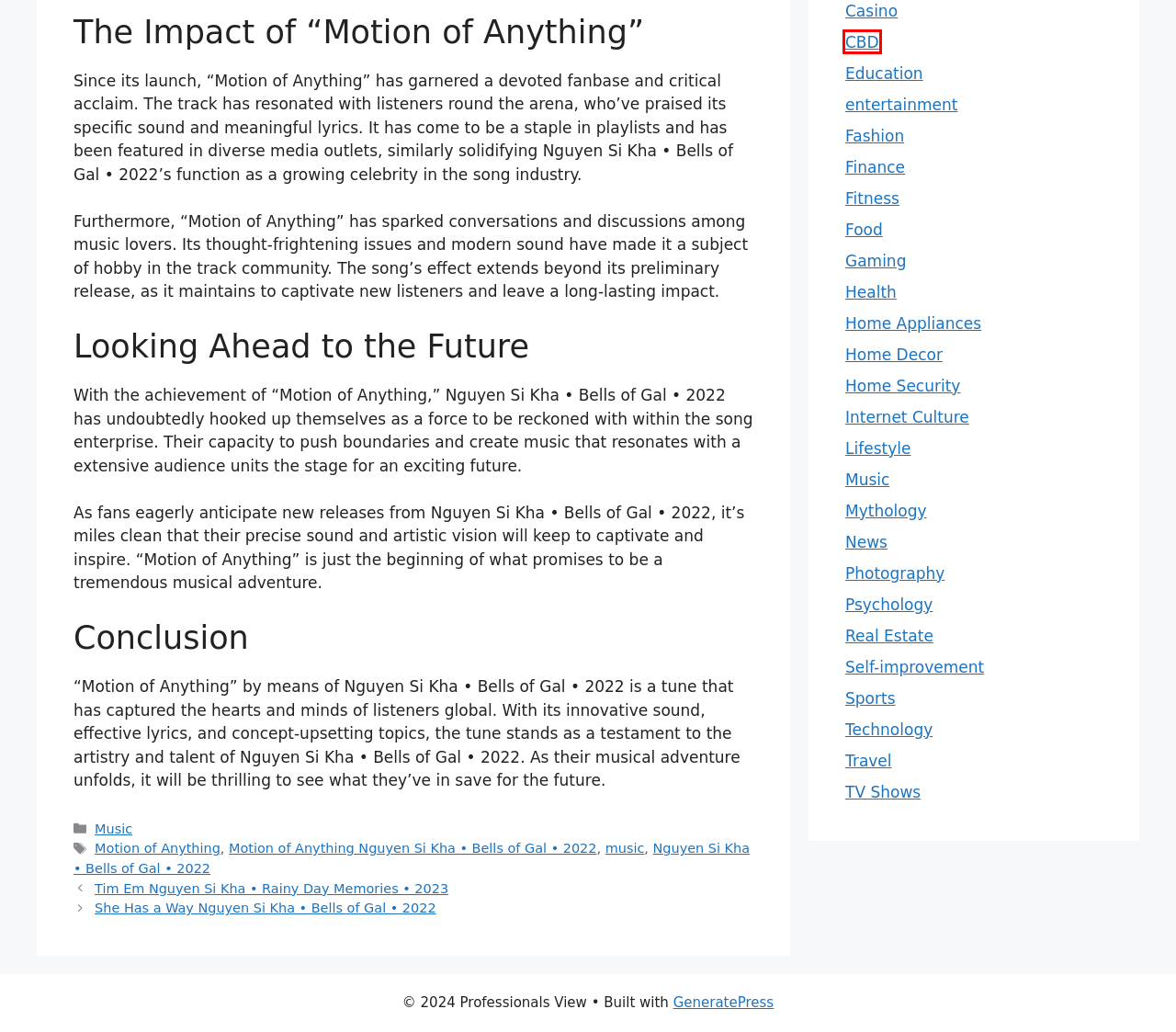You are provided with a screenshot of a webpage where a red rectangle bounding box surrounds an element. Choose the description that best matches the new webpage after clicking the element in the red bounding box. Here are the choices:
A. Casino Blogs: Read The Latest & Best Casino Blogs on Internet
B. Nguyen Si Kha • Bells of Gal • 2022 Archives - Professionals View
C. Home Appliances Blogs: Read the Latest in Home Appliances
D. music Archives - Professionals View
E. Motion of Anything Nguyen Si Kha • Bells of Gal • 2022 Archives - Professionals View
F. Motion of Anything Archives - Professionals View
G. CBD Archives - Professionals View
H. She Has a Way Nguyen Si Kha • Bells of Gal • 2022

G